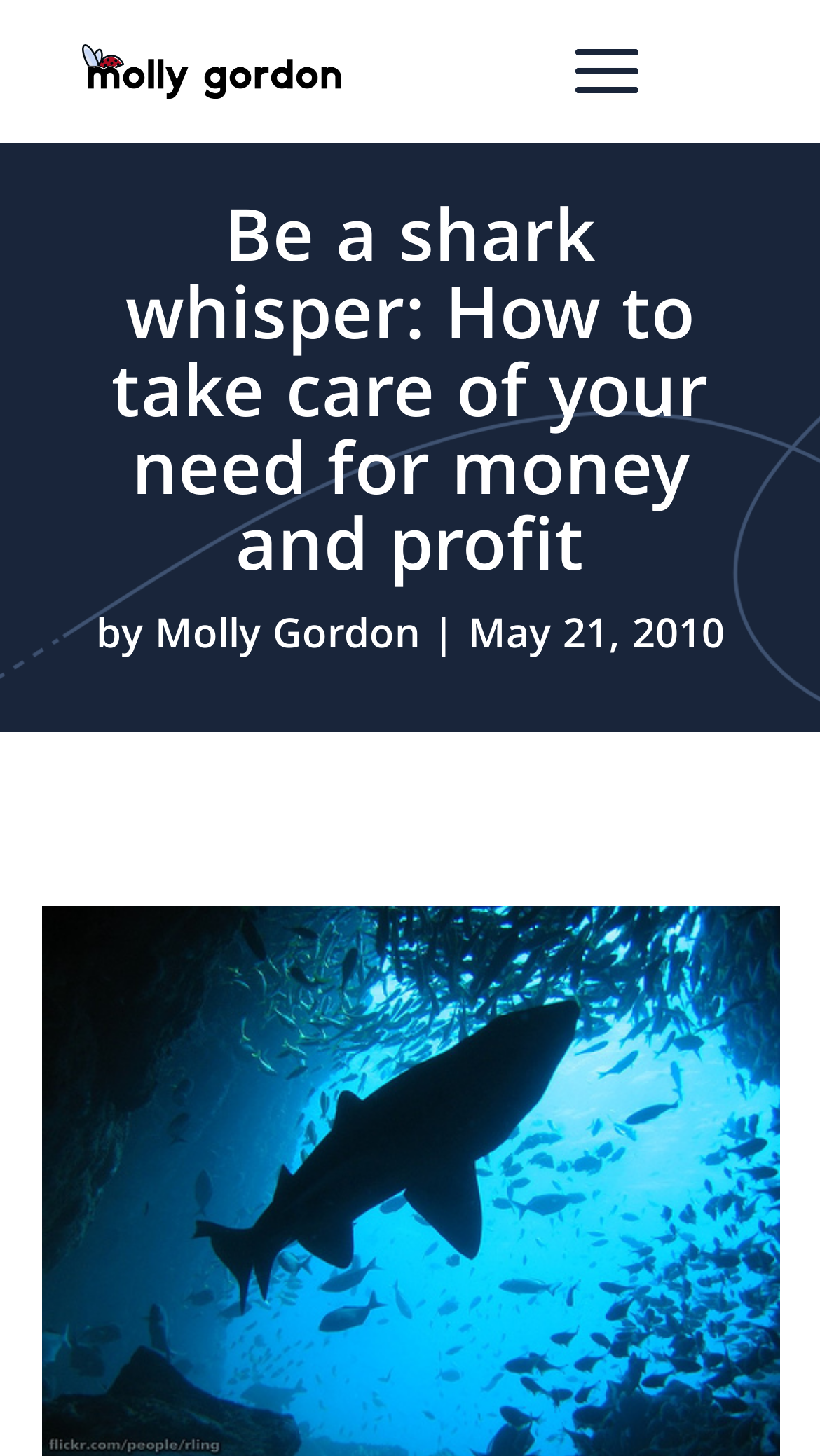Bounding box coordinates are given in the format (top-left x, top-left y, bottom-right x, bottom-right y). All values should be floating point numbers between 0 and 1. Provide the bounding box coordinate for the UI element described as: Molly Gordon

[0.188, 0.415, 0.512, 0.464]